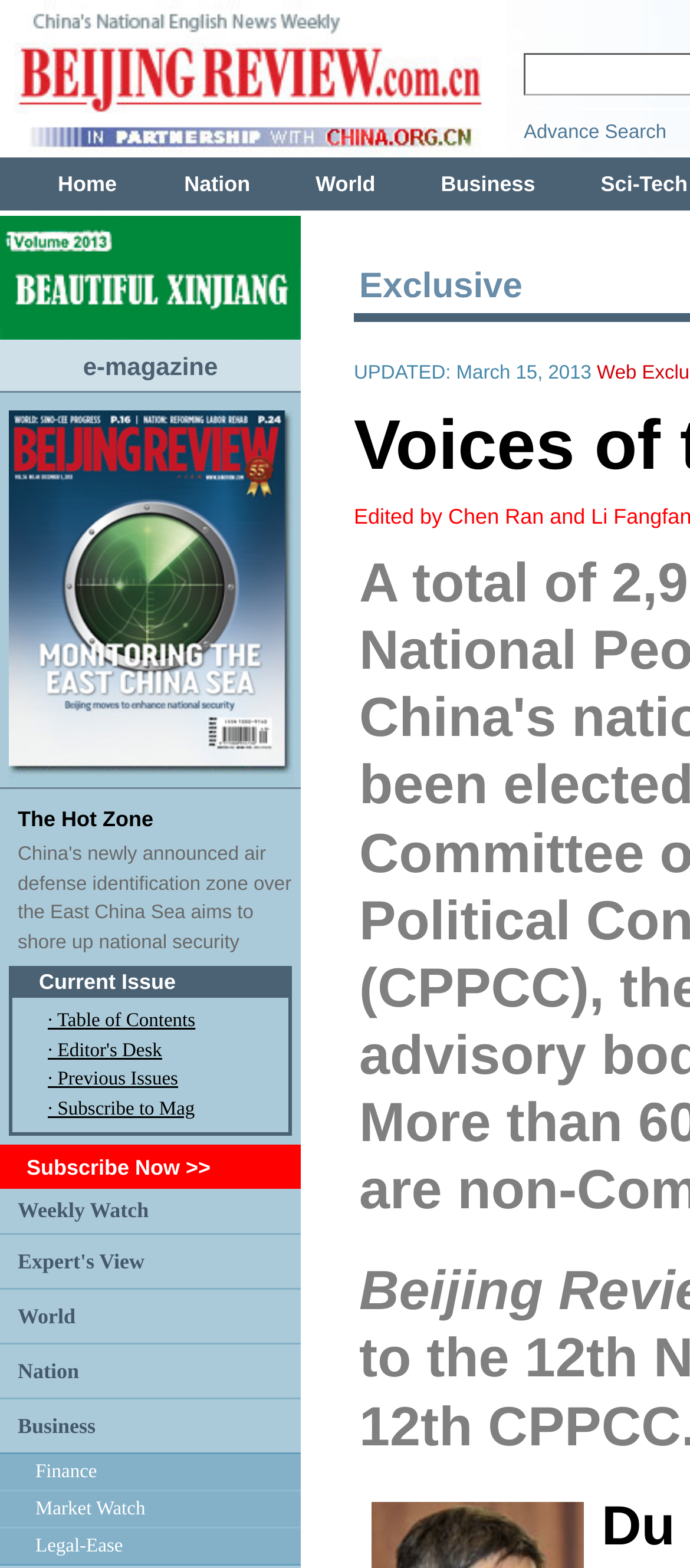How can I subscribe to the magazine?
Answer the question with as much detail as you can, using the image as a reference.

The webpage has a clear call-to-action button labeled 'Subscribe Now >>' which suggests that users can click on it to subscribe to the magazine. This button is prominently displayed and easy to find.